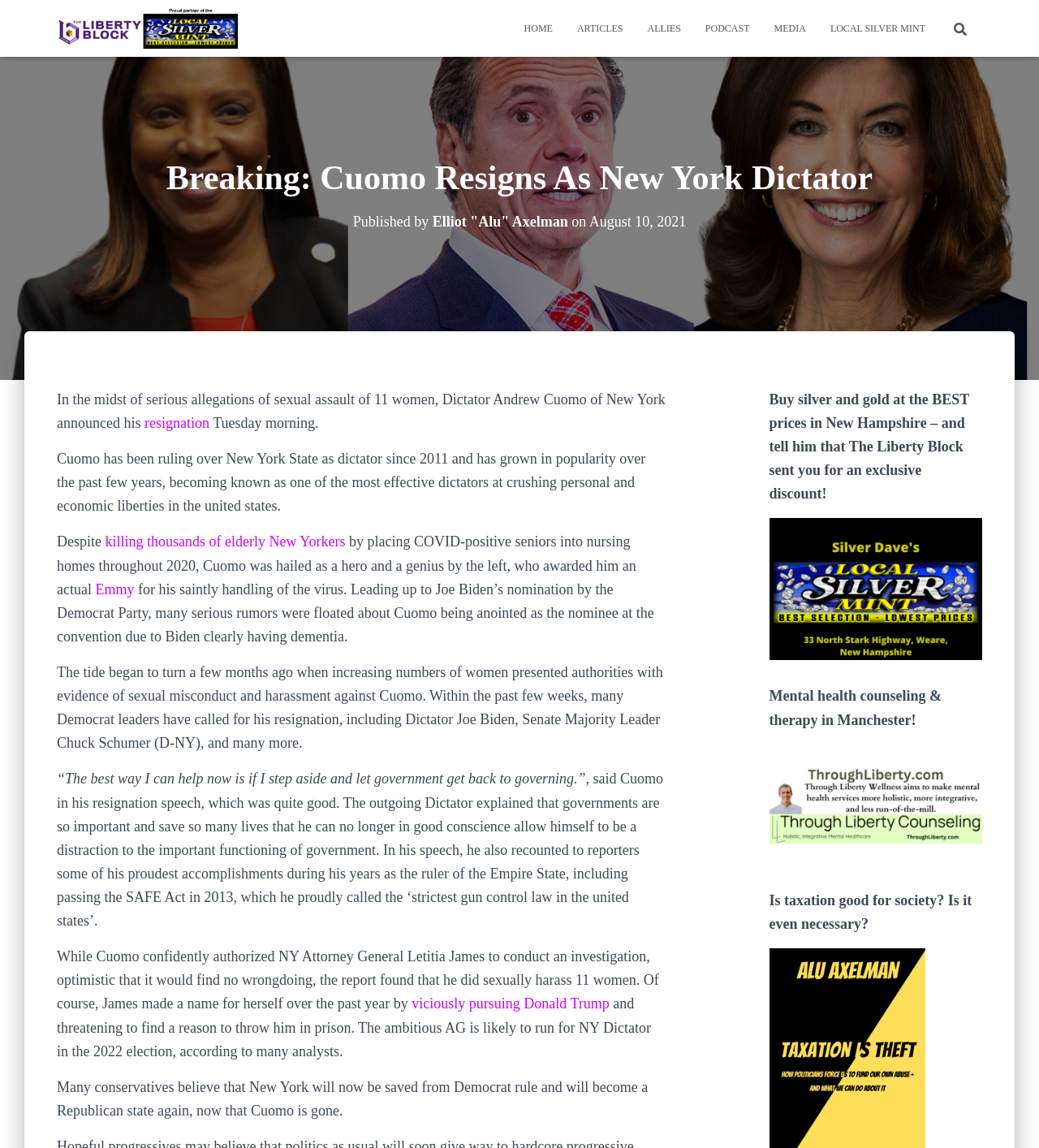Identify the bounding box for the UI element described as: "viciously pursuing Donald Trump". Ensure the coordinates are four float numbers between 0 and 1, formatted as [left, top, right, bottom].

[0.396, 0.867, 0.587, 0.881]